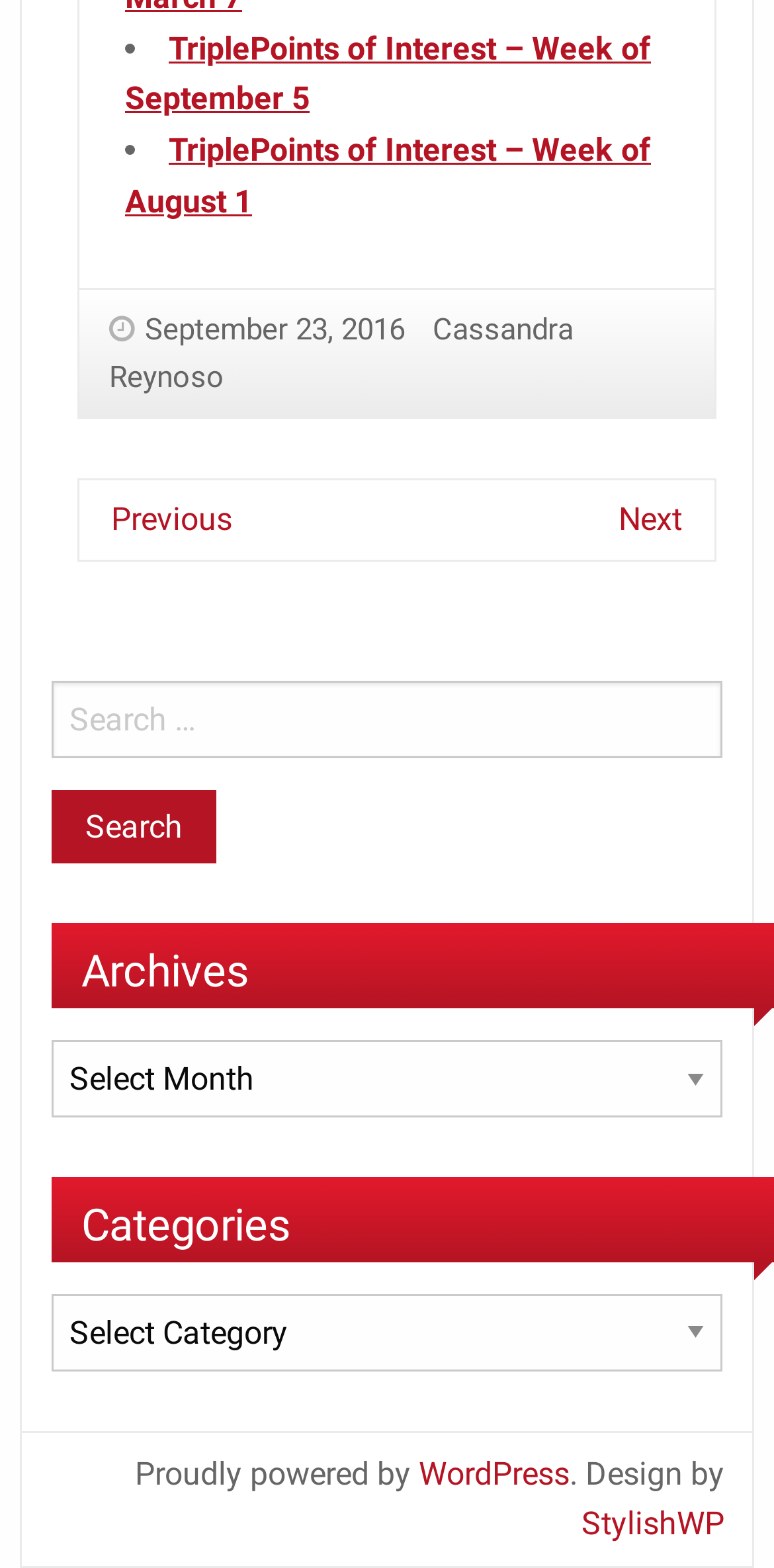Identify the bounding box of the HTML element described as: "Next".

[0.8, 0.319, 0.882, 0.343]